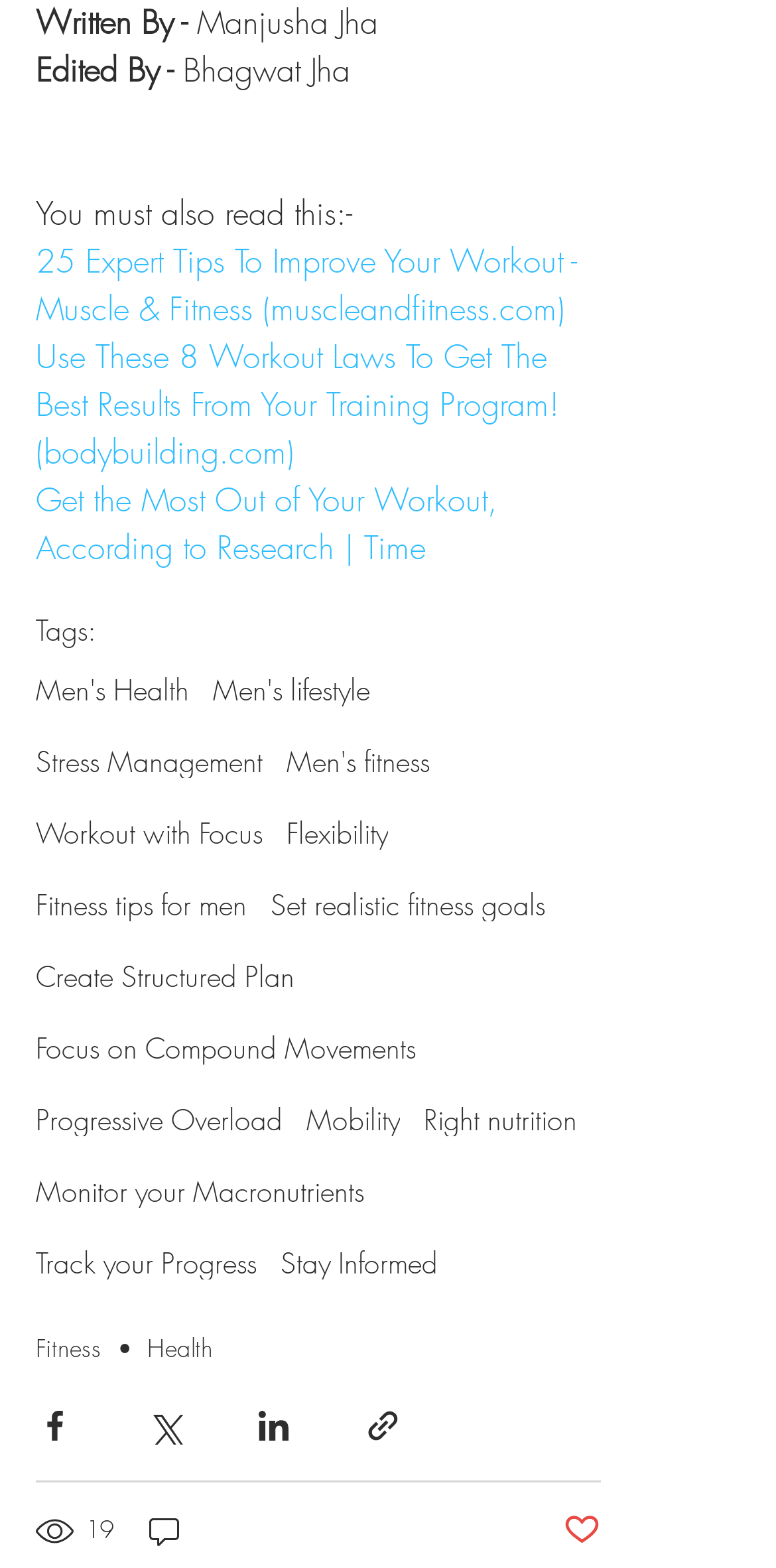Please determine the bounding box of the UI element that matches this description: Stay Informed. The coordinates should be given as (top-left x, top-left y, bottom-right x, bottom-right y), with all values between 0 and 1.

[0.362, 0.795, 0.564, 0.817]